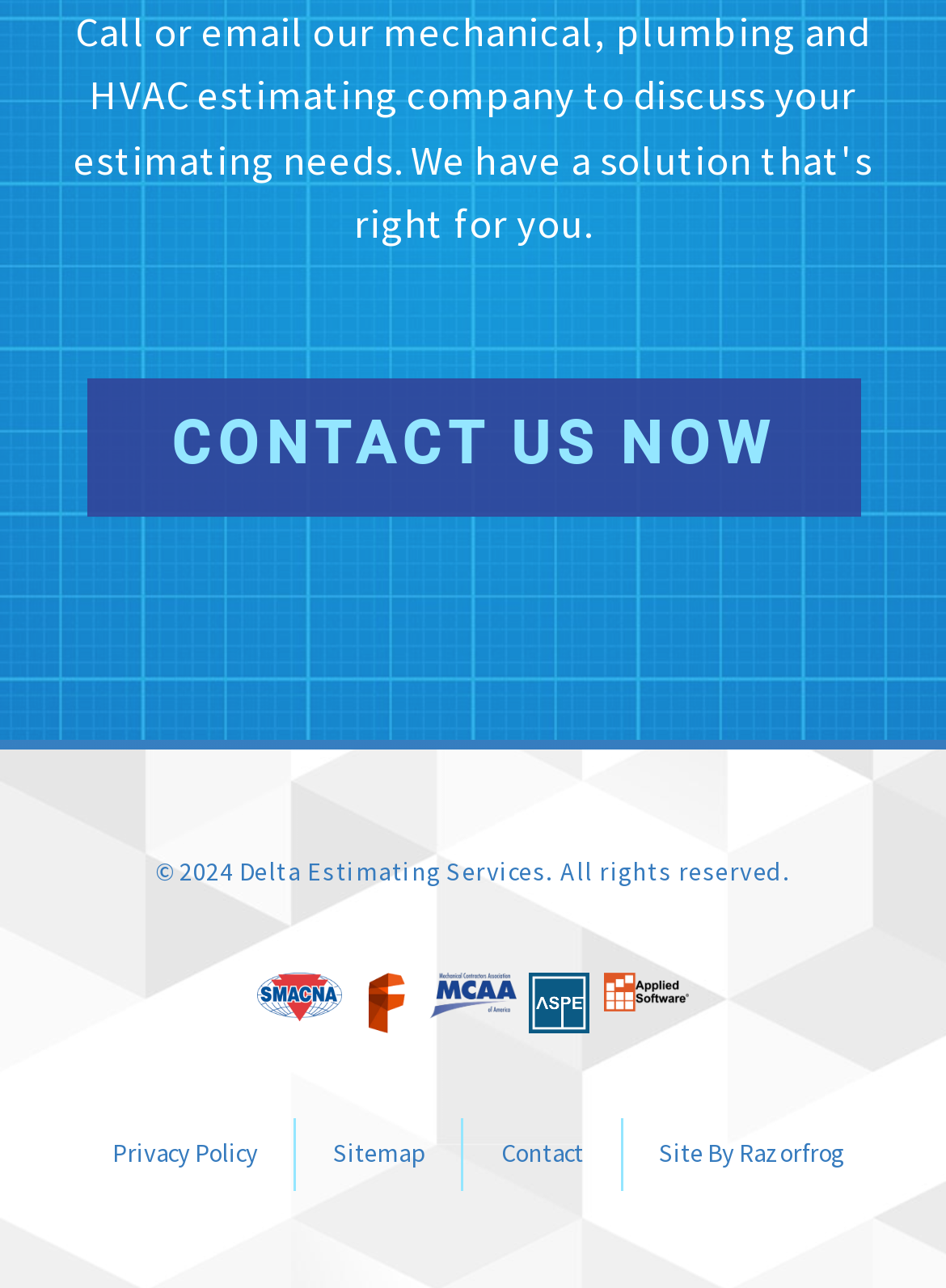Pinpoint the bounding box coordinates of the area that should be clicked to complete the following instruction: "view Site By Razorfrog". The coordinates must be given as four float numbers between 0 and 1, i.e., [left, top, right, bottom].

[0.658, 0.873, 0.93, 0.92]